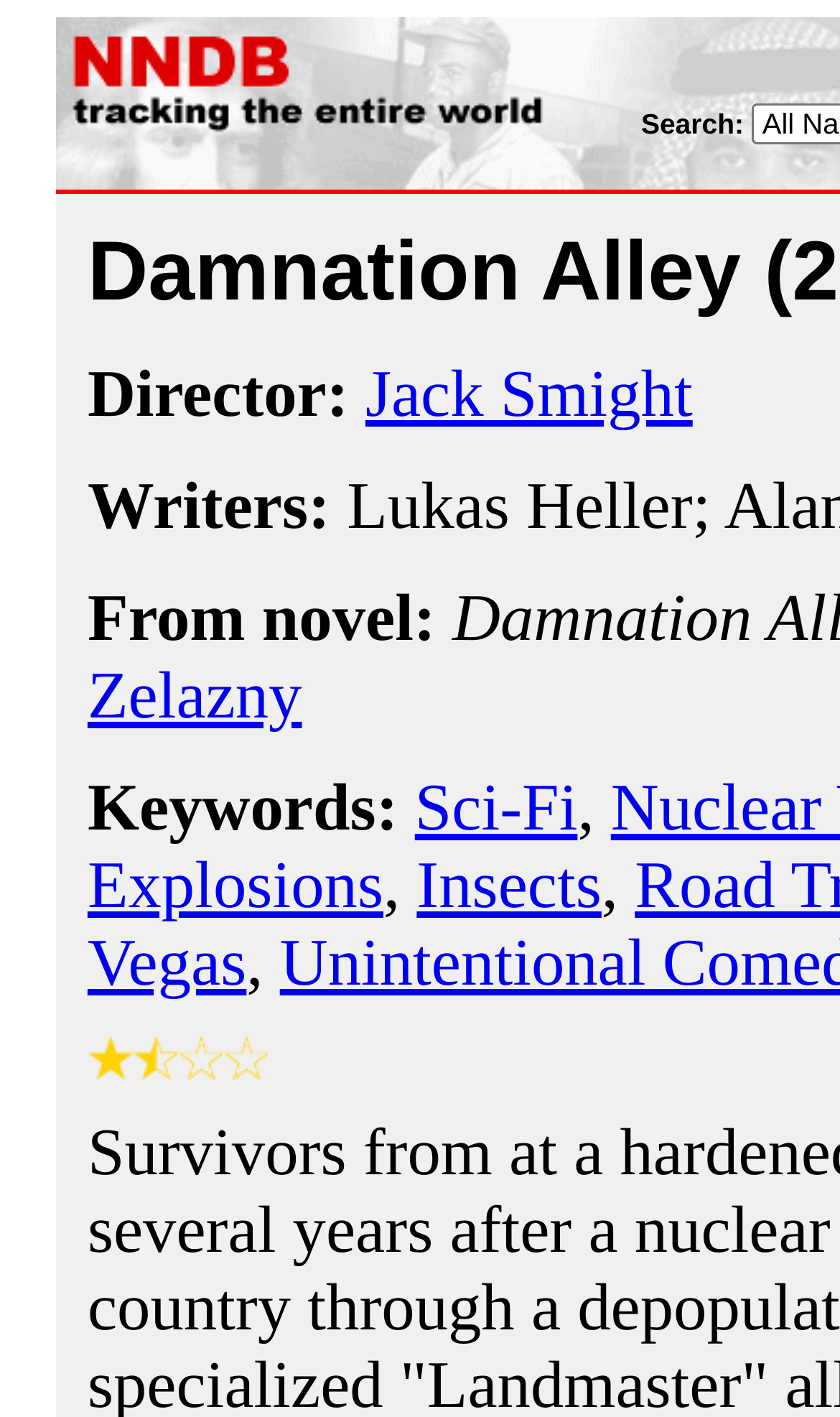What is the name of the director of the movie 'Damnation Alley'?
Examine the screenshot and reply with a single word or phrase.

Jack Smight